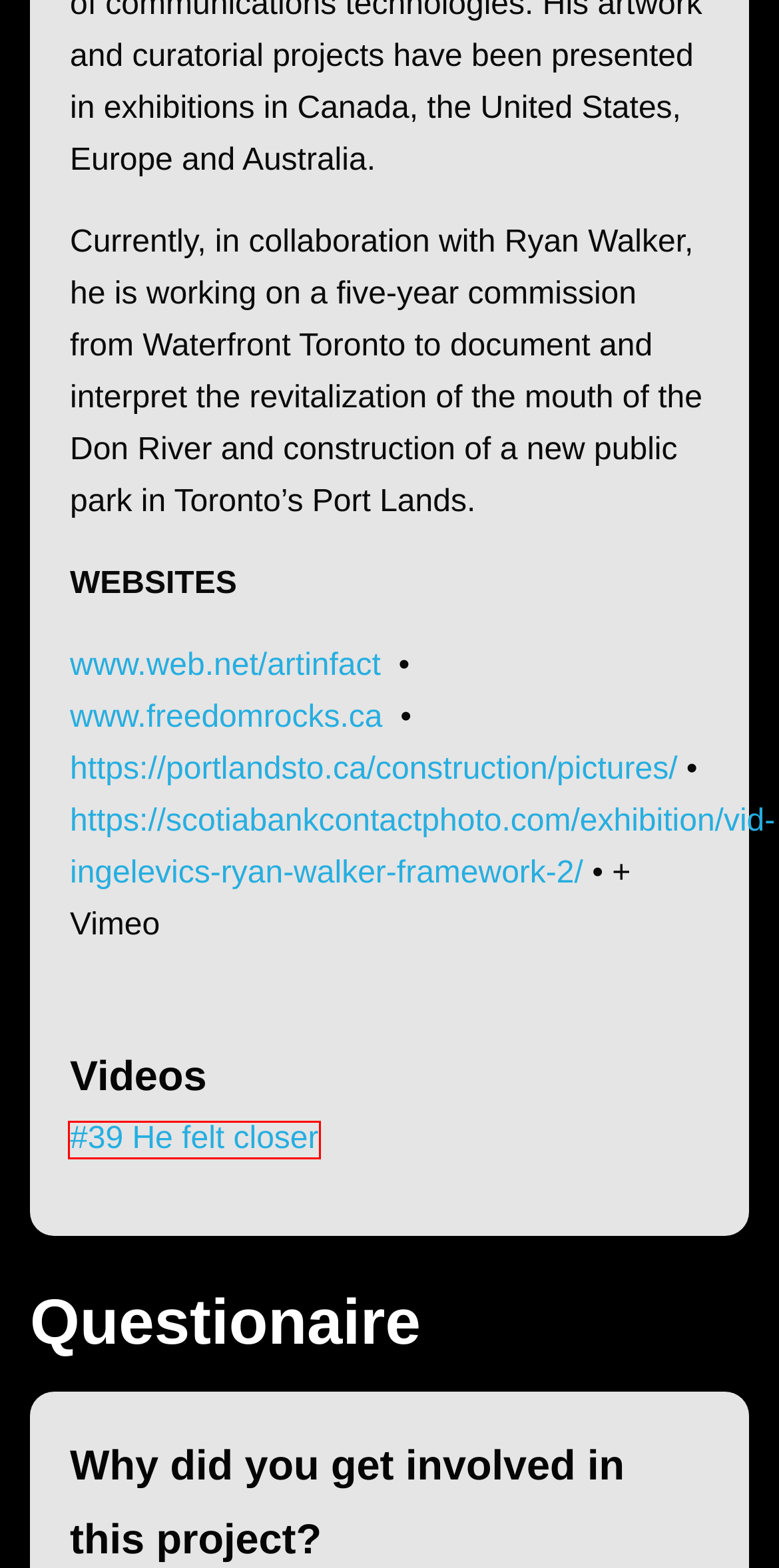Assess the screenshot of a webpage with a red bounding box and determine which webpage description most accurately matches the new page after clicking the element within the red box. Here are the options:
A. Photographs of the Changing Port Lands - Waterfront Toronto
B. Vid Ingelevics - Home Page
C. Jason Soesilo – EXC-19
D. Windy Tan – EXC-19
E. EXC-19
F. #39 He felt closer – EXC-19
G. John Endo Greenaway – EXC-19
H. Tanya Mars – EXC-19

F